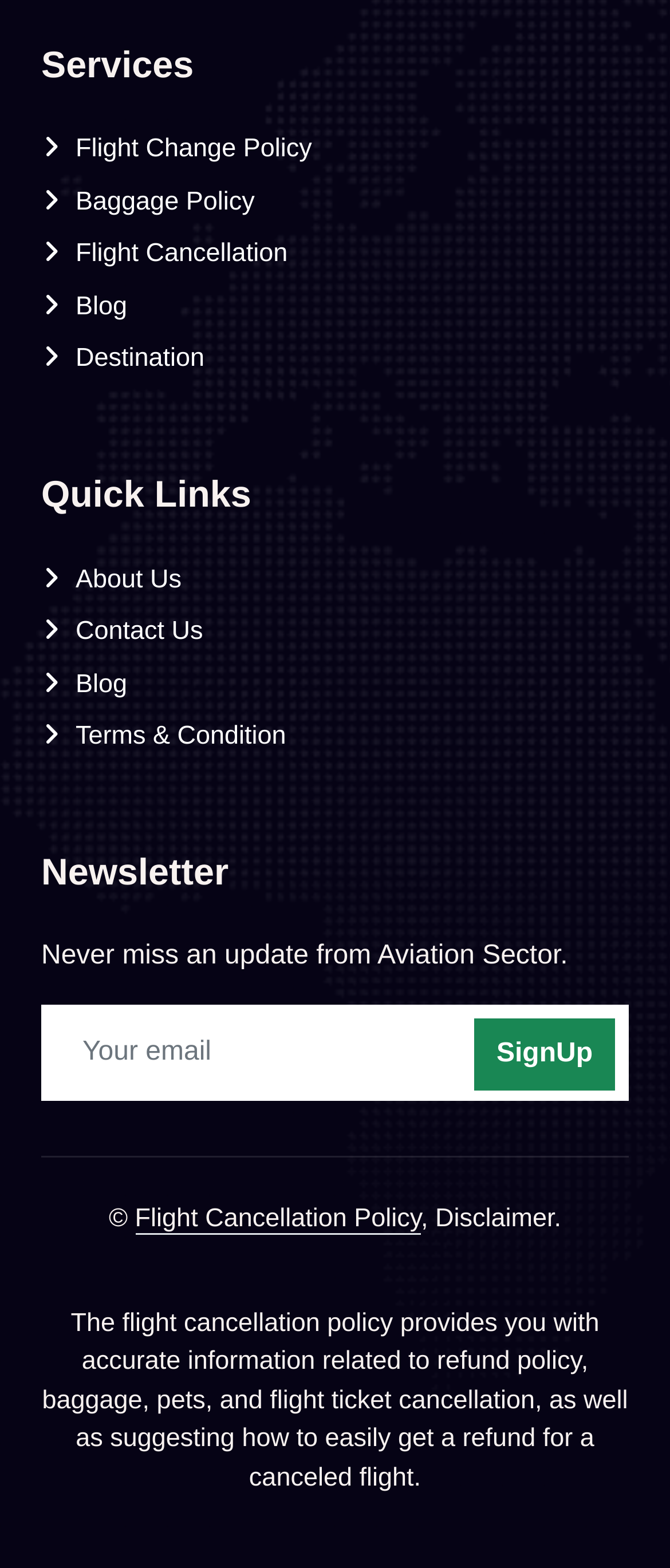Provide the bounding box coordinates for the area that should be clicked to complete the instruction: "Sign up for the newsletter".

[0.708, 0.649, 0.918, 0.695]